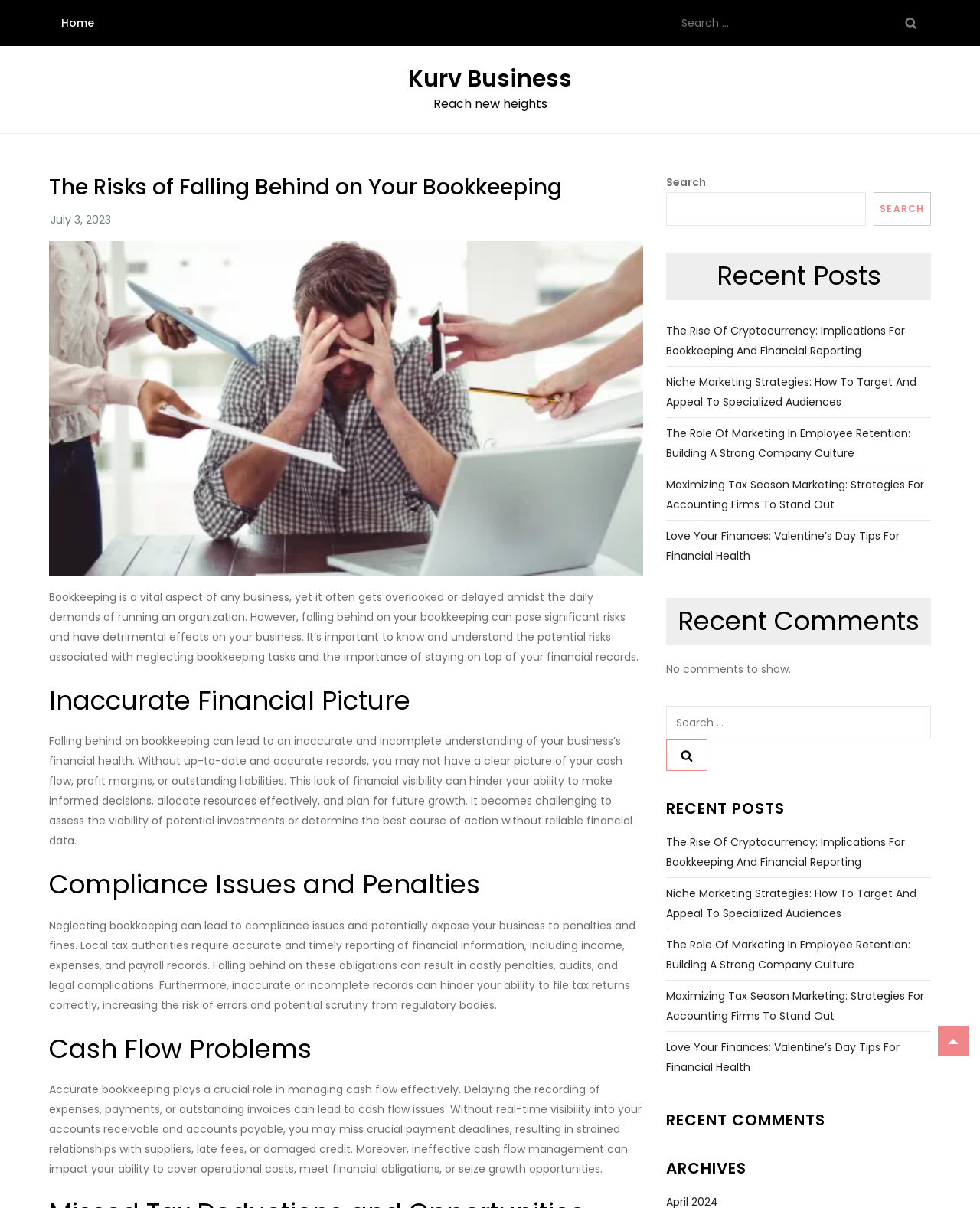What is the primary heading on this webpage?

The Risks of Falling Behind on Your Bookkeeping